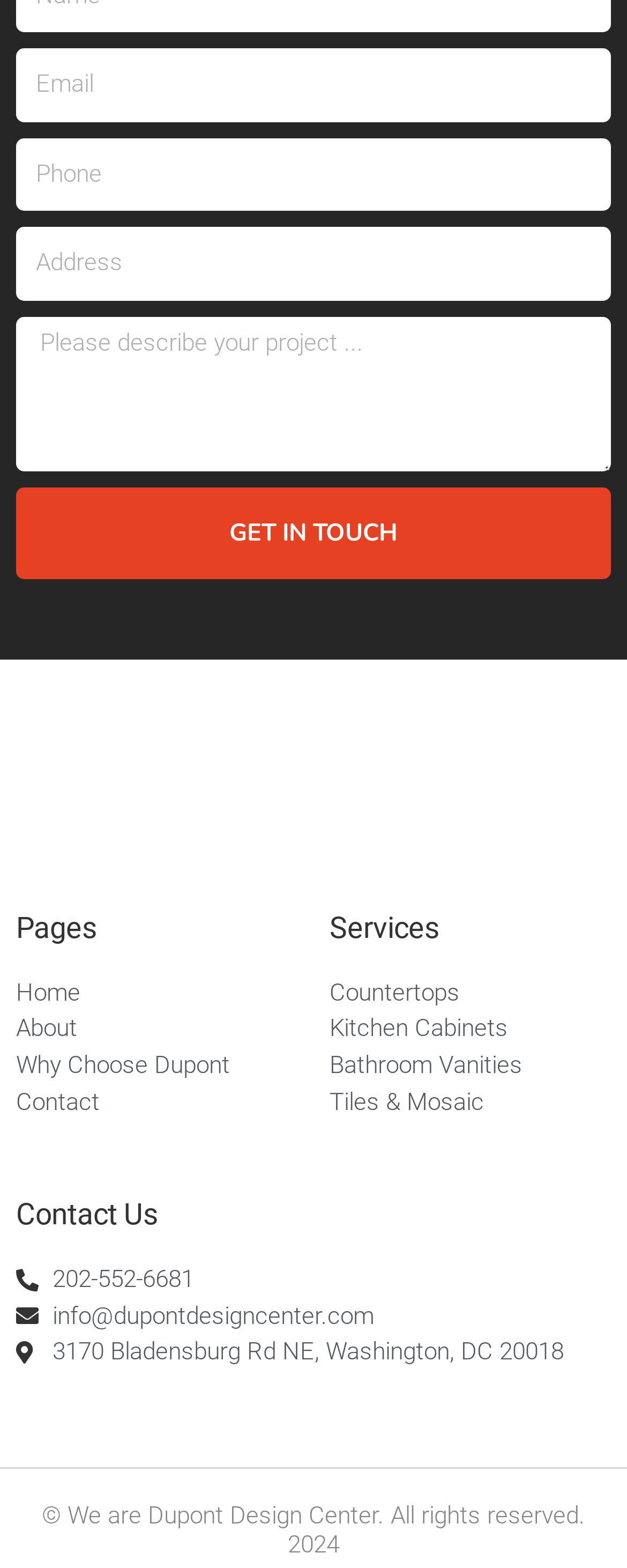Identify the bounding box for the UI element that is described as follows: "Tiles & Mosaic".

[0.526, 0.691, 0.974, 0.714]